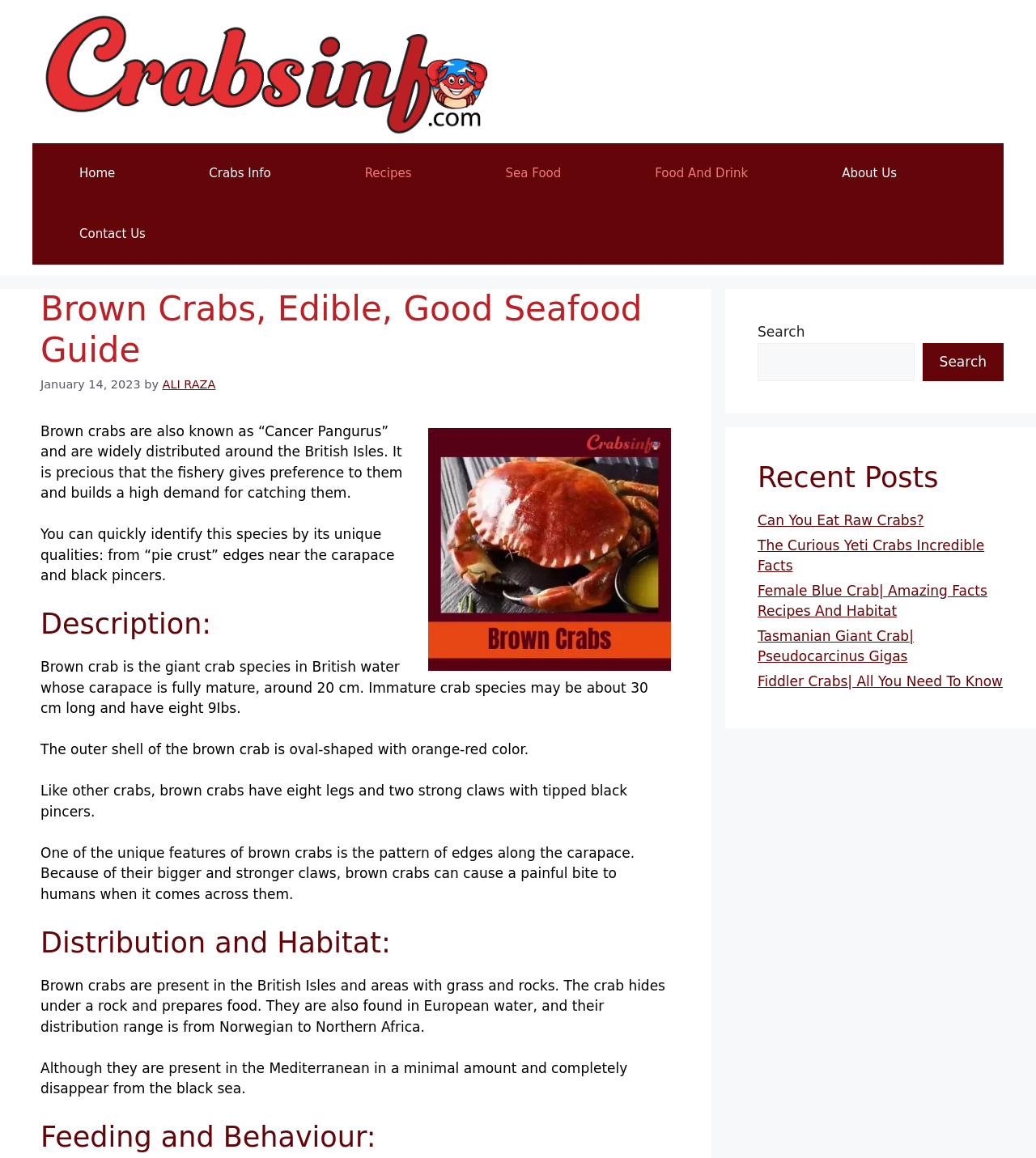Please find the bounding box coordinates of the section that needs to be clicked to achieve this instruction: "Read the 'Crabs Info' page".

[0.156, 0.124, 0.307, 0.176]